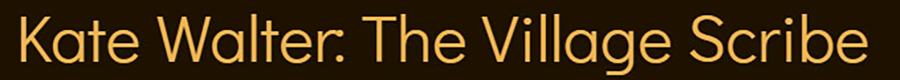Provide a comprehensive description of the image.

The image prominently displays the title "Kate Walter: The Village Scribe" in elegant, golden typography against a dark background. This design choice evokes a sense of warmth and creativity, suggesting a literary and artistic theme. The text serves as a header for the associated content, inviting readers into the world of Kate Walter, likely highlighting her work and contributions in writing. The minimalist aesthetic, paired with the striking contrast between the text and background, effectively draws attention to the title, setting the tone for the exploration of themes related to personal narratives and storytelling.